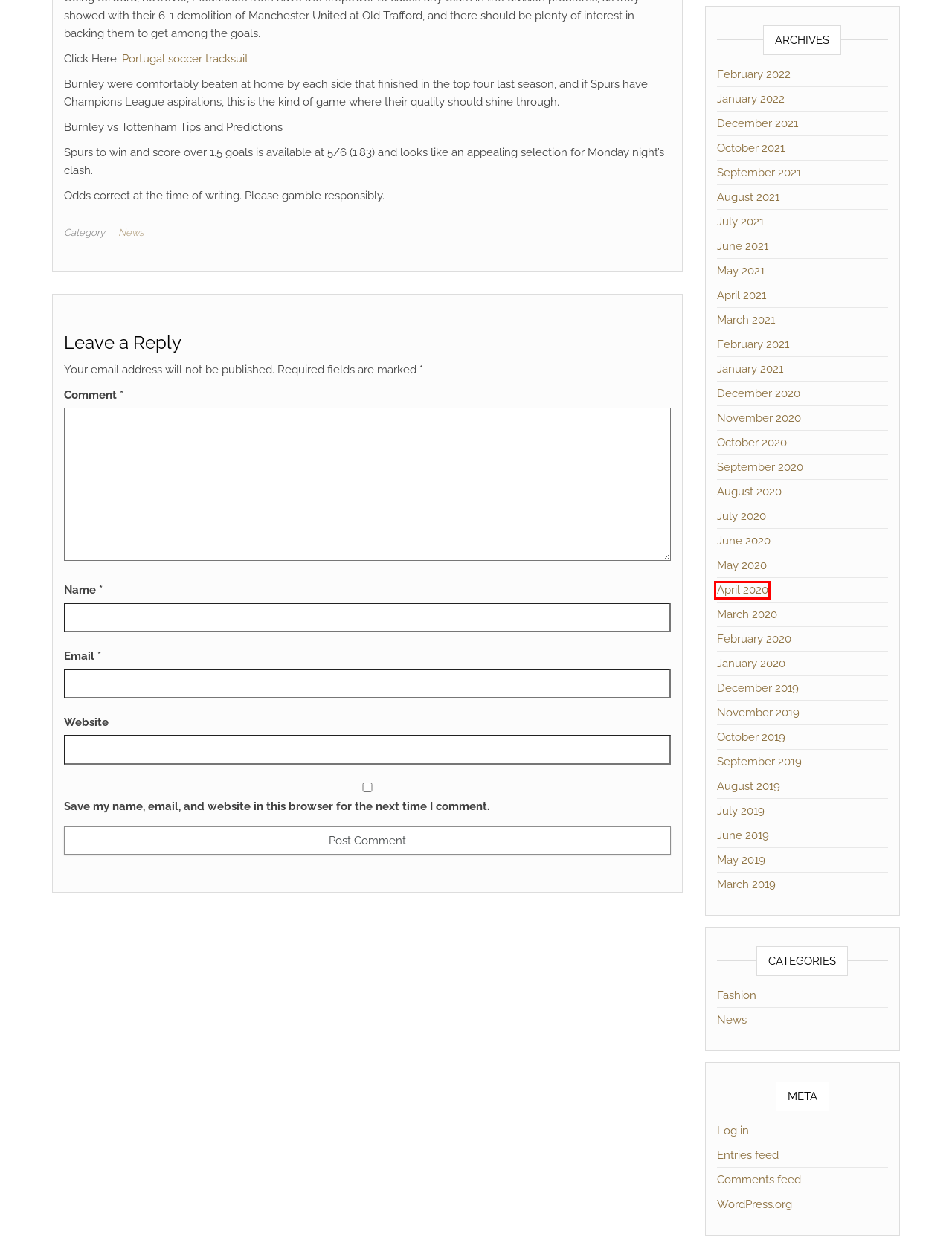You are given a screenshot of a webpage with a red rectangle bounding box. Choose the best webpage description that matches the new webpage after clicking the element in the bounding box. Here are the candidates:
A. November 2020 – prdff.com
B. April 2020 – prdff.com
C. November 2019 – prdff.com
D. July 2021 – prdff.com
E. April 2021 – prdff.com
F. May 2021 – prdff.com
G. September 2020 – prdff.com
H. Comments for prdff.com

B